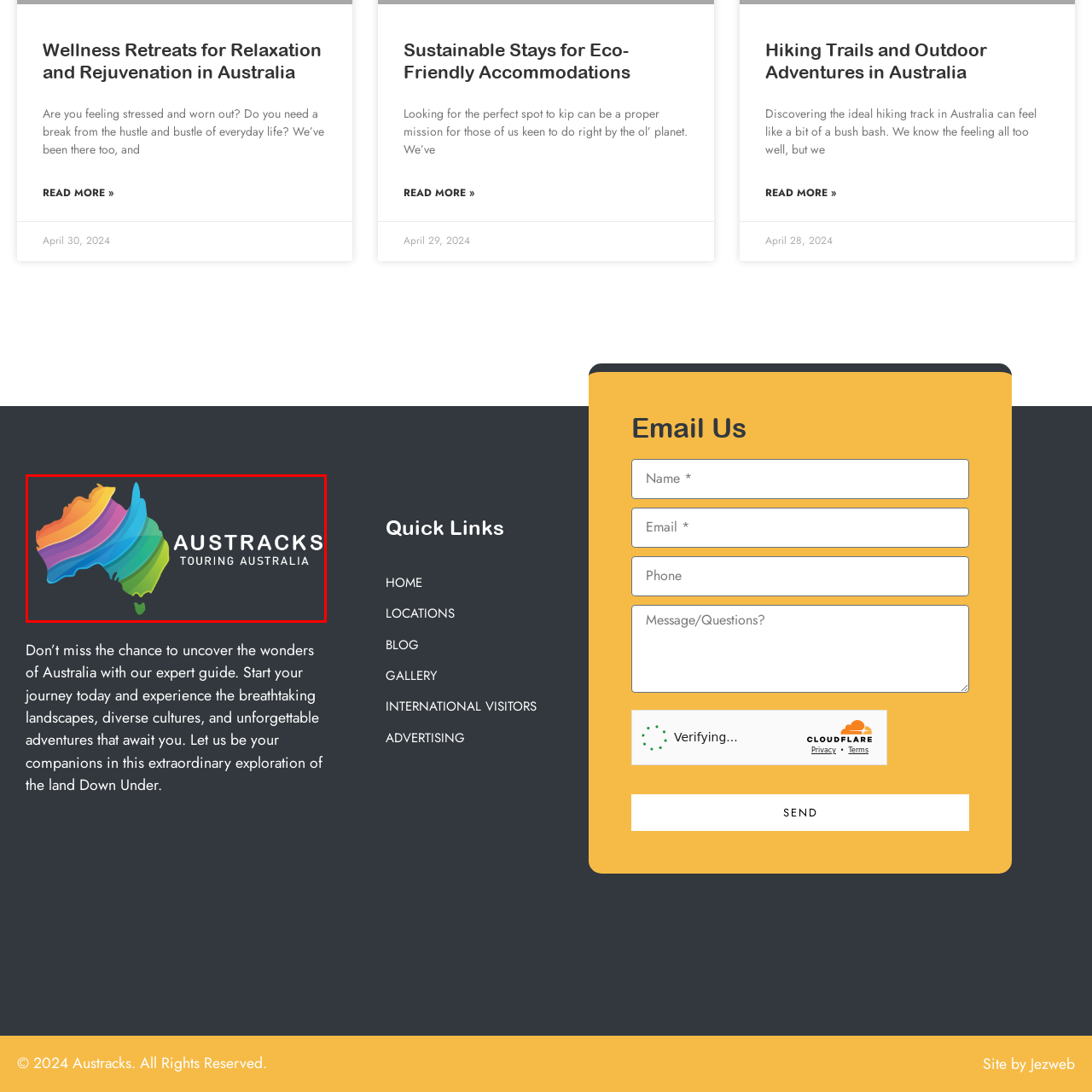Direct your attention to the part of the image marked by the red boundary and give a detailed response to the following question, drawing from the image: What is the theme of the company?

The logo and the text 'TOURING AUSTRALIA' below it convey a sense of adventure and exploration, emphasizing the company's focus on guiding travelers through the natural beauty and rich culture of Australia.